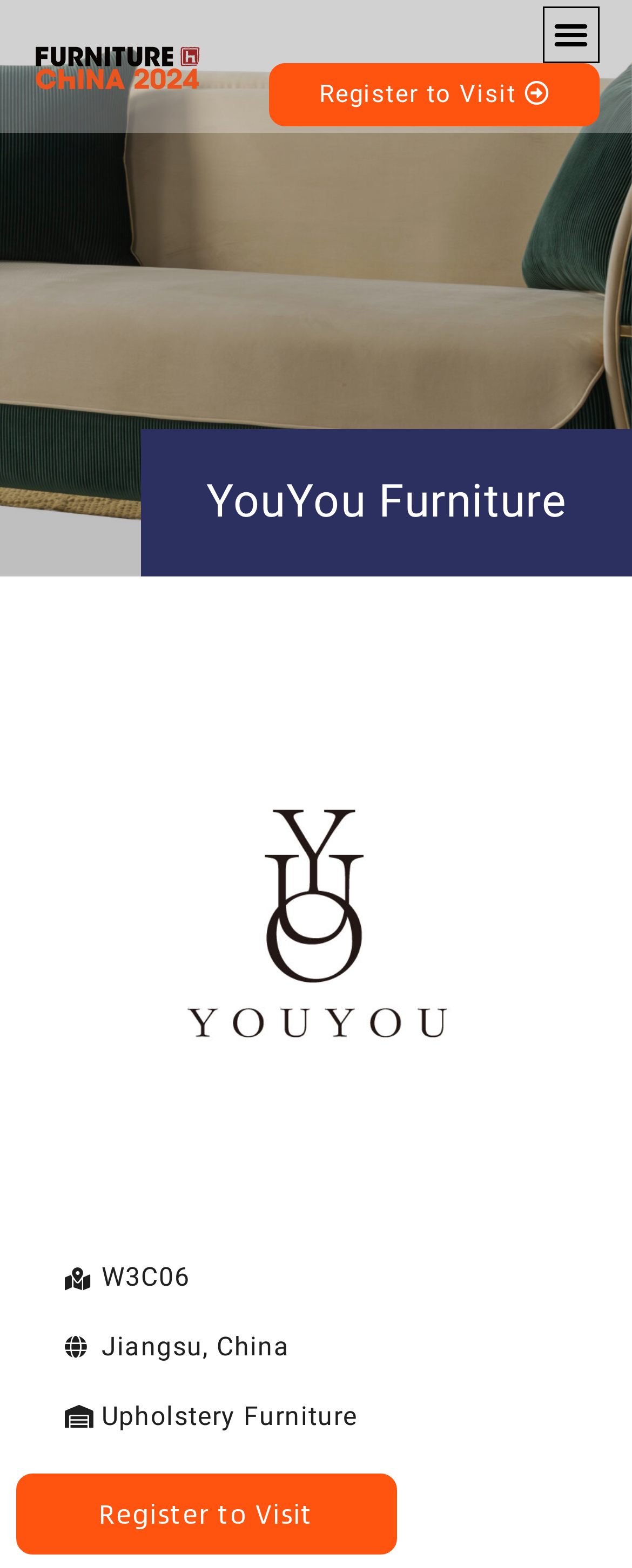What is the purpose of the 'Register to Visit' link?
Based on the visual, give a brief answer using one word or a short phrase.

To register to visit the event